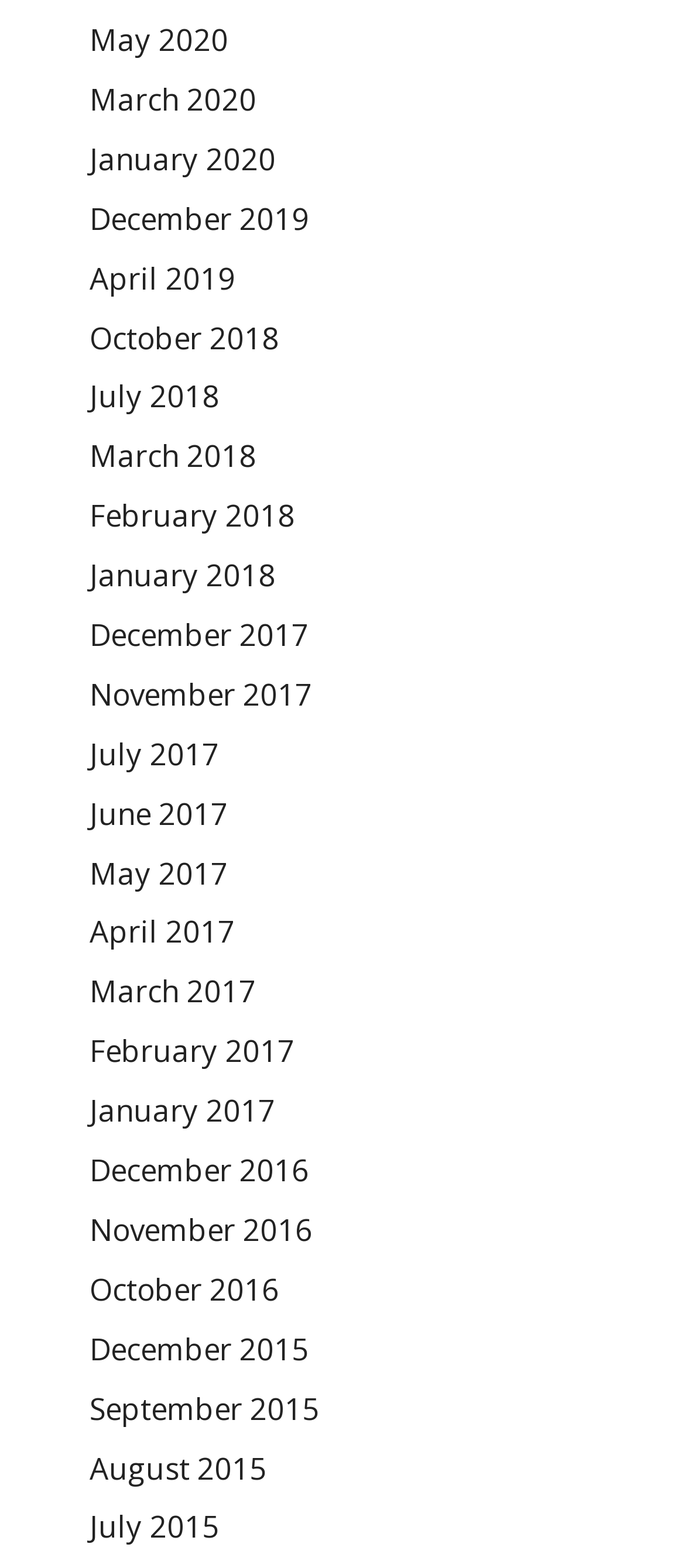Kindly determine the bounding box coordinates for the area that needs to be clicked to execute this instruction: "view May 2020".

[0.131, 0.012, 0.333, 0.038]